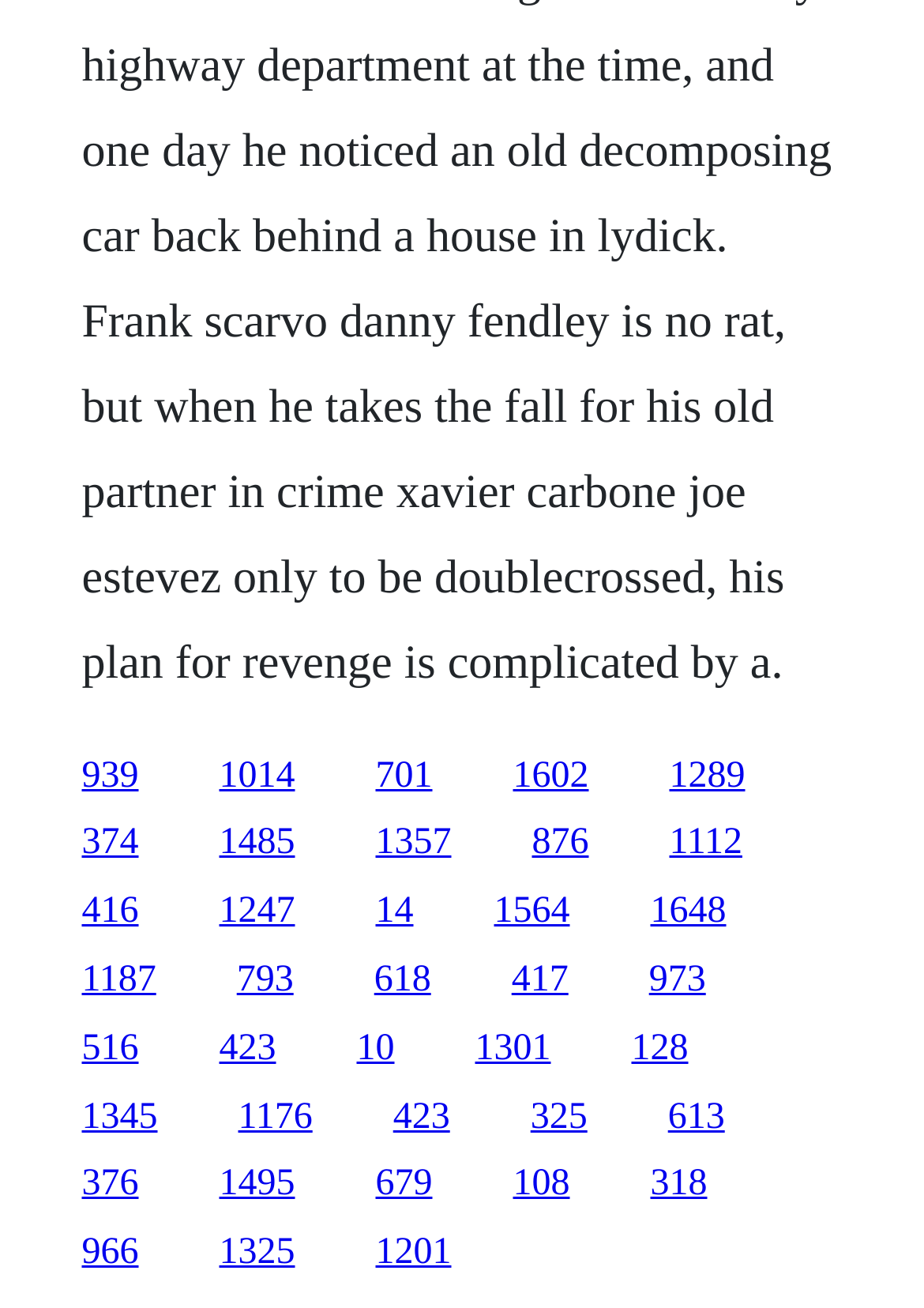Please find and report the bounding box coordinates of the element to click in order to perform the following action: "follow the ninth link". The coordinates should be expressed as four float numbers between 0 and 1, in the format [left, top, right, bottom].

[0.576, 0.629, 0.637, 0.66]